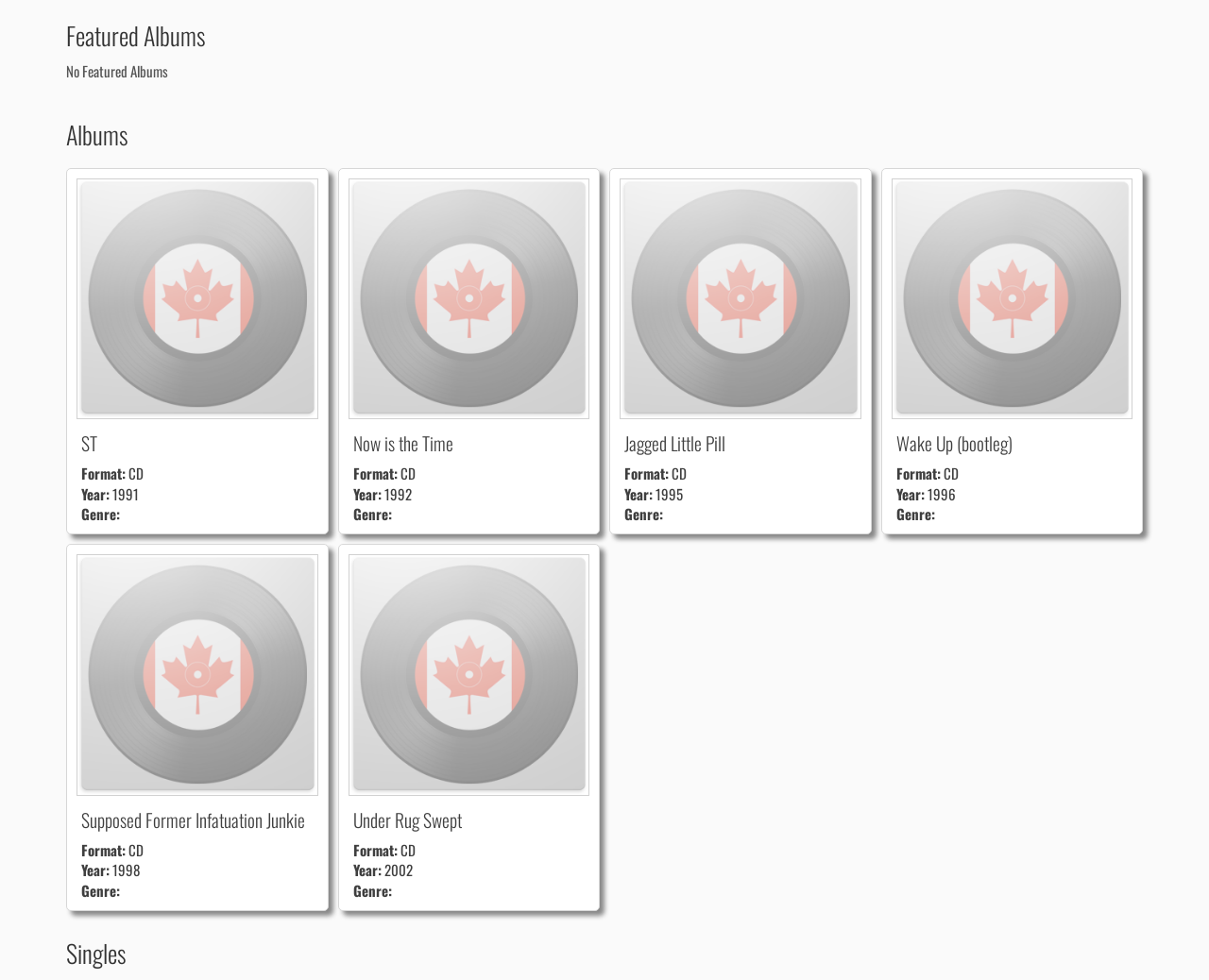Please give a one-word or short phrase response to the following question: 
What is the year of release for the album 'Wake Up (bootleg)'?

1996